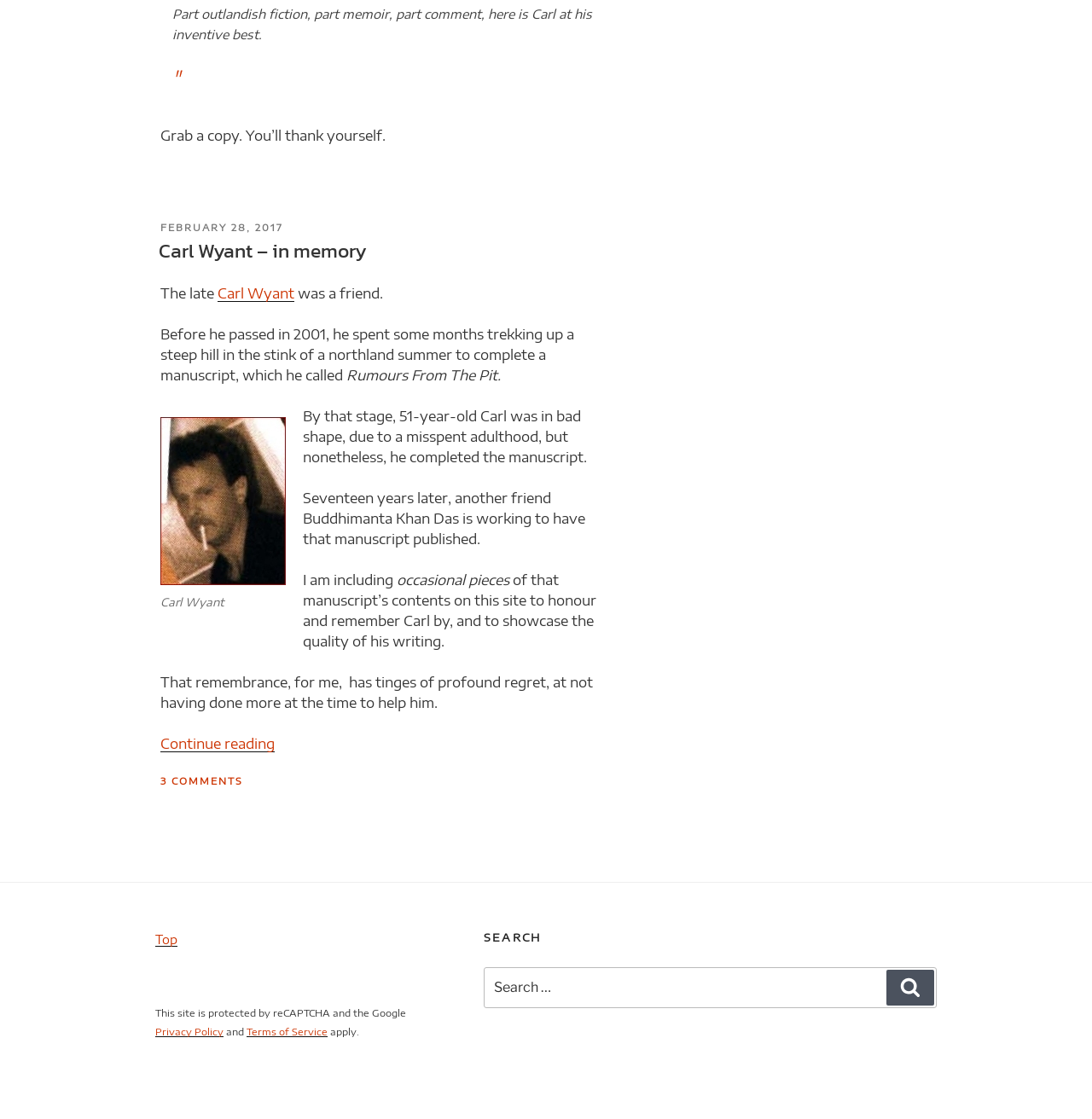Locate the bounding box coordinates of the element to click to perform the following action: 'Click on 'Continue reading “Carl Wyant – in memory”''. The coordinates should be given as four float values between 0 and 1, in the form of [left, top, right, bottom].

[0.147, 0.657, 0.252, 0.673]